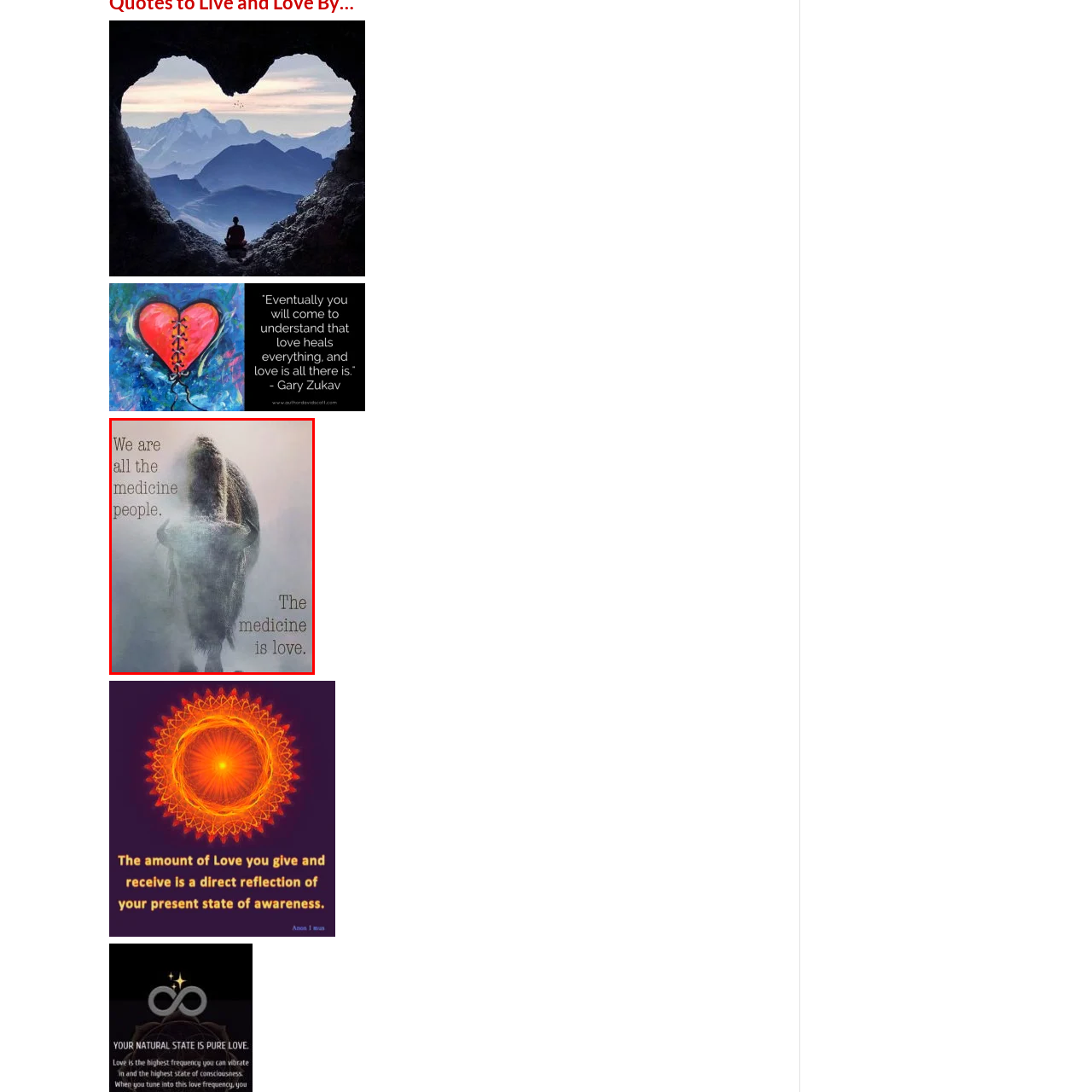What is the crucial remedy in life's journey?  
Carefully review the image highlighted by the red outline and respond with a comprehensive answer based on the image's content.

The phrase 'The medicine is love' explicitly states that love is the crucial remedy in life's journey, highlighting its importance in overcoming challenges and finding healing.